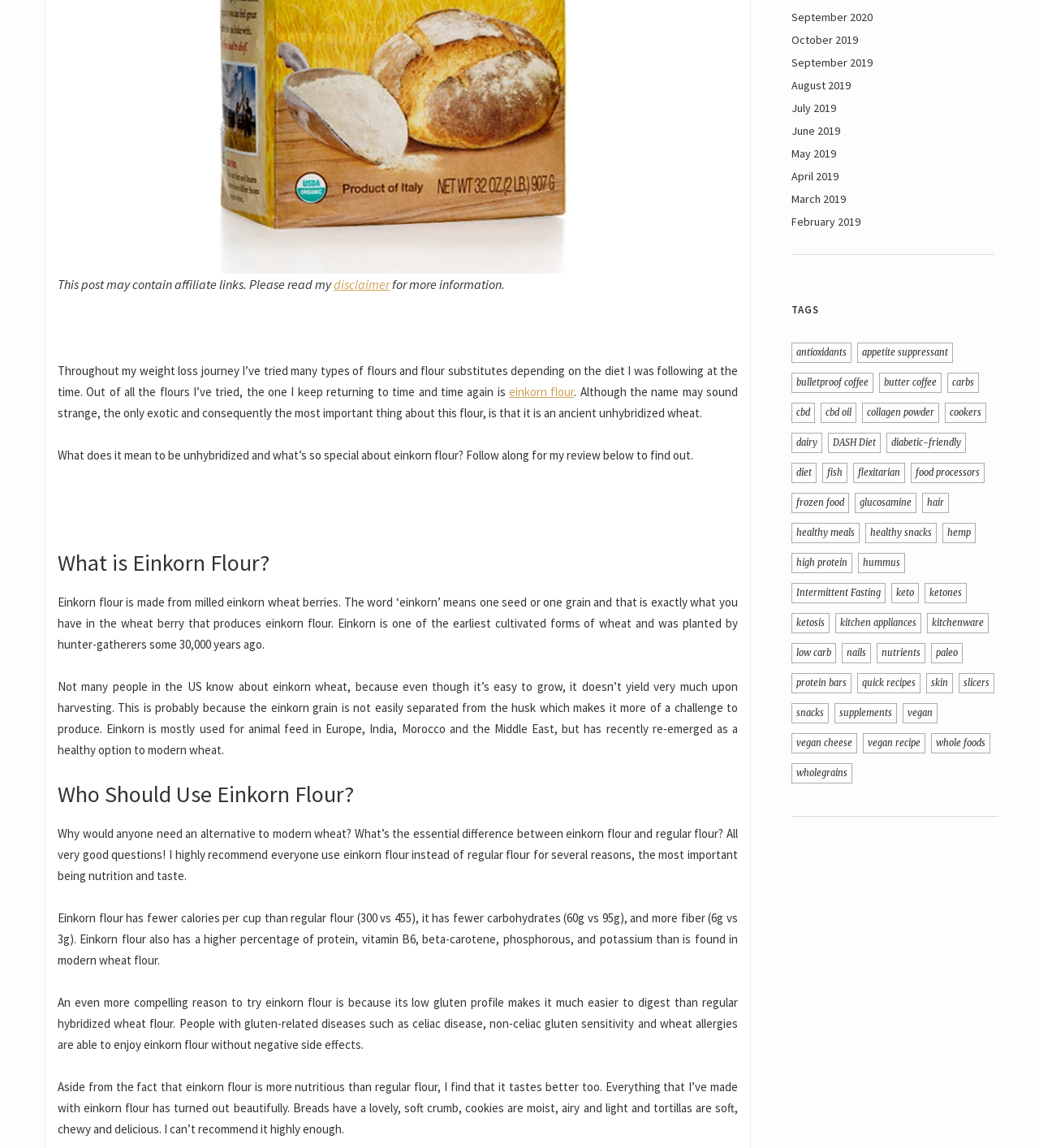Please determine the bounding box of the UI element that matches this description: snacks. The coordinates should be given as (top-left x, top-left y, bottom-right x, bottom-right y), with all values between 0 and 1.

[0.762, 0.612, 0.798, 0.63]